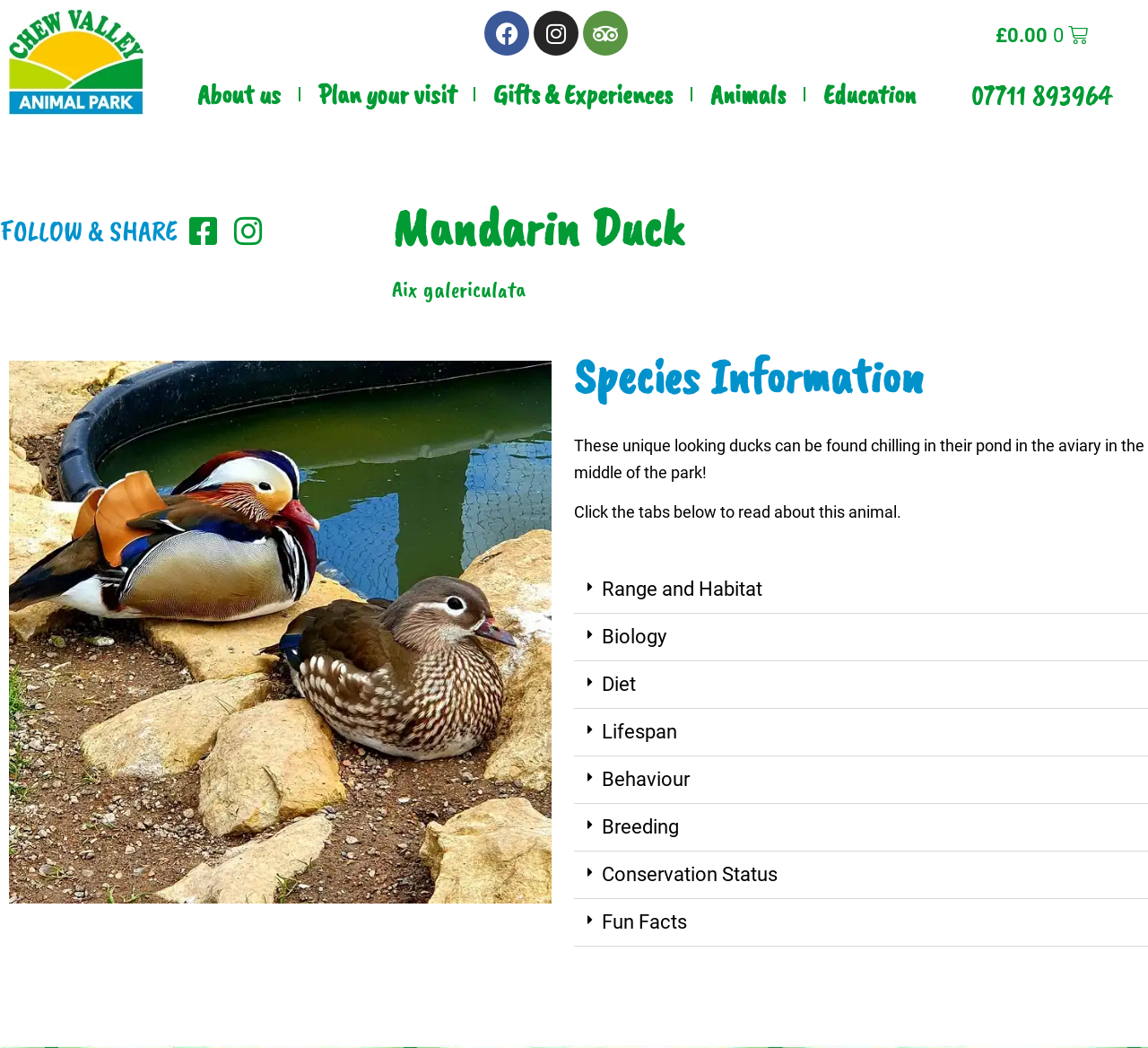Identify the bounding box coordinates for the UI element mentioned here: "Conservation Status". Provide the coordinates as four float values between 0 and 1, i.e., [left, top, right, bottom].

[0.524, 0.823, 0.677, 0.845]